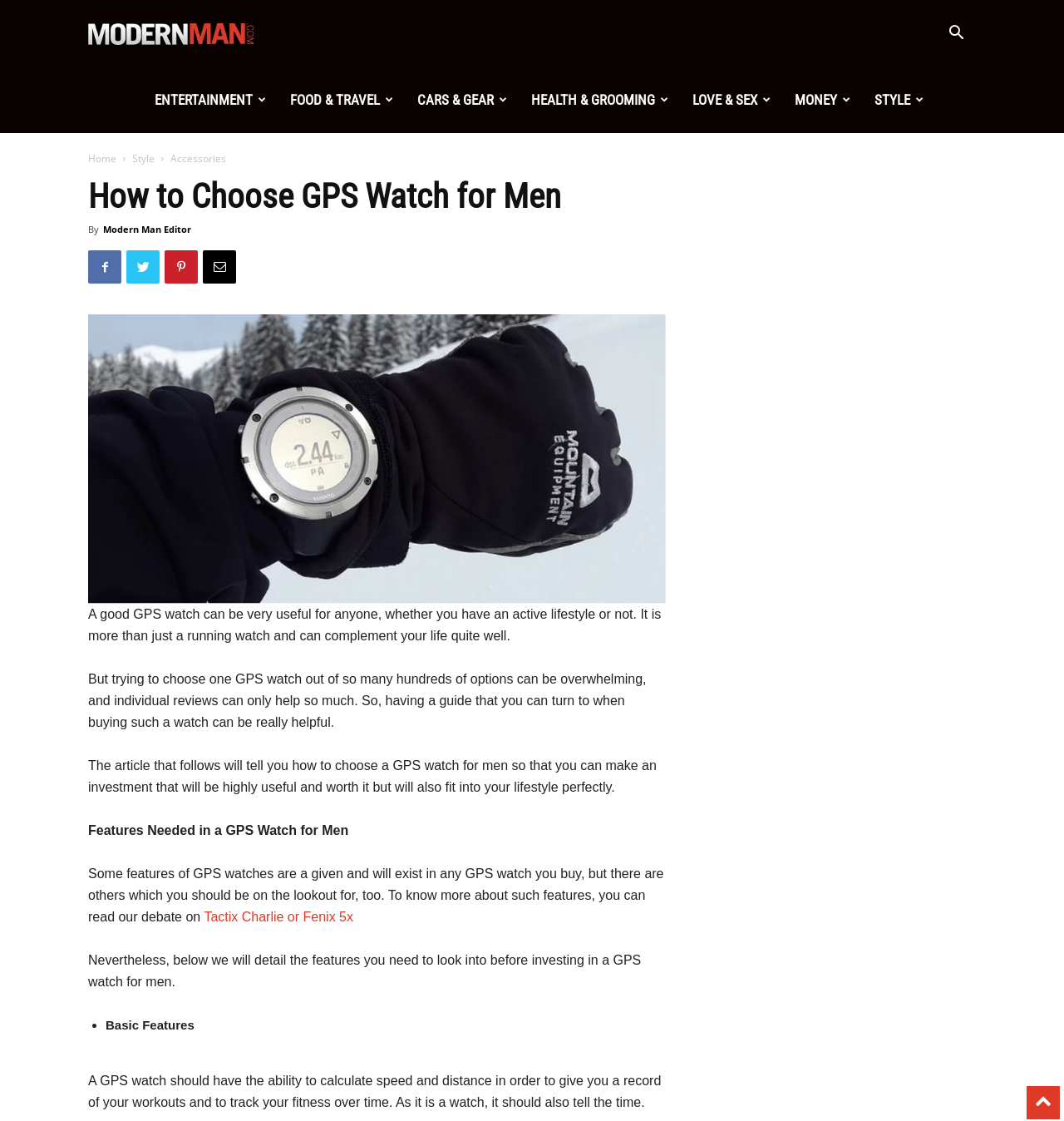What is the author of this article?
Please utilize the information in the image to give a detailed response to the question.

The author of this article is mentioned as 'Modern Man Editor' in the byline section of the webpage.